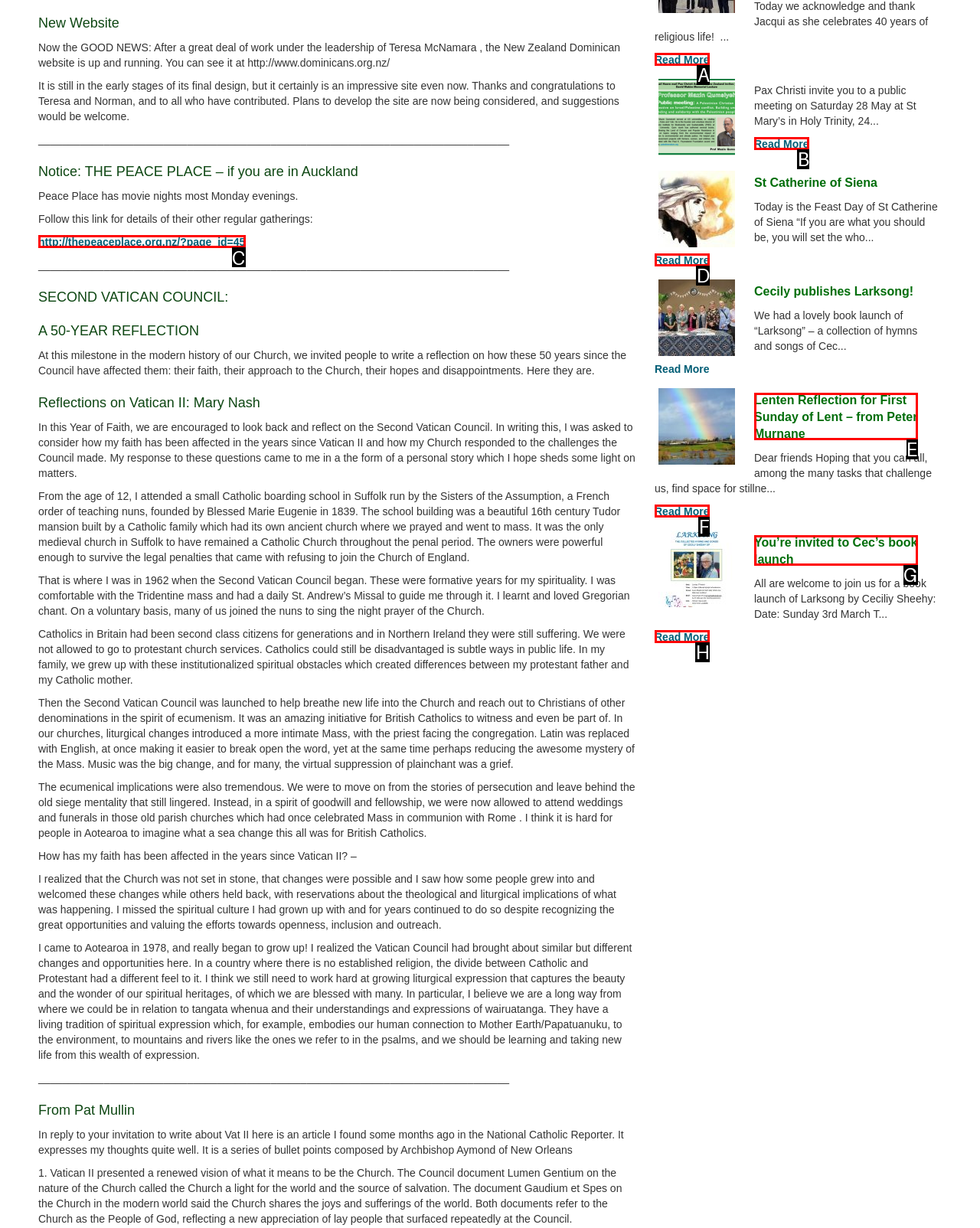Refer to the element description: title="twitter profile" and identify the matching HTML element. State your answer with the appropriate letter.

None